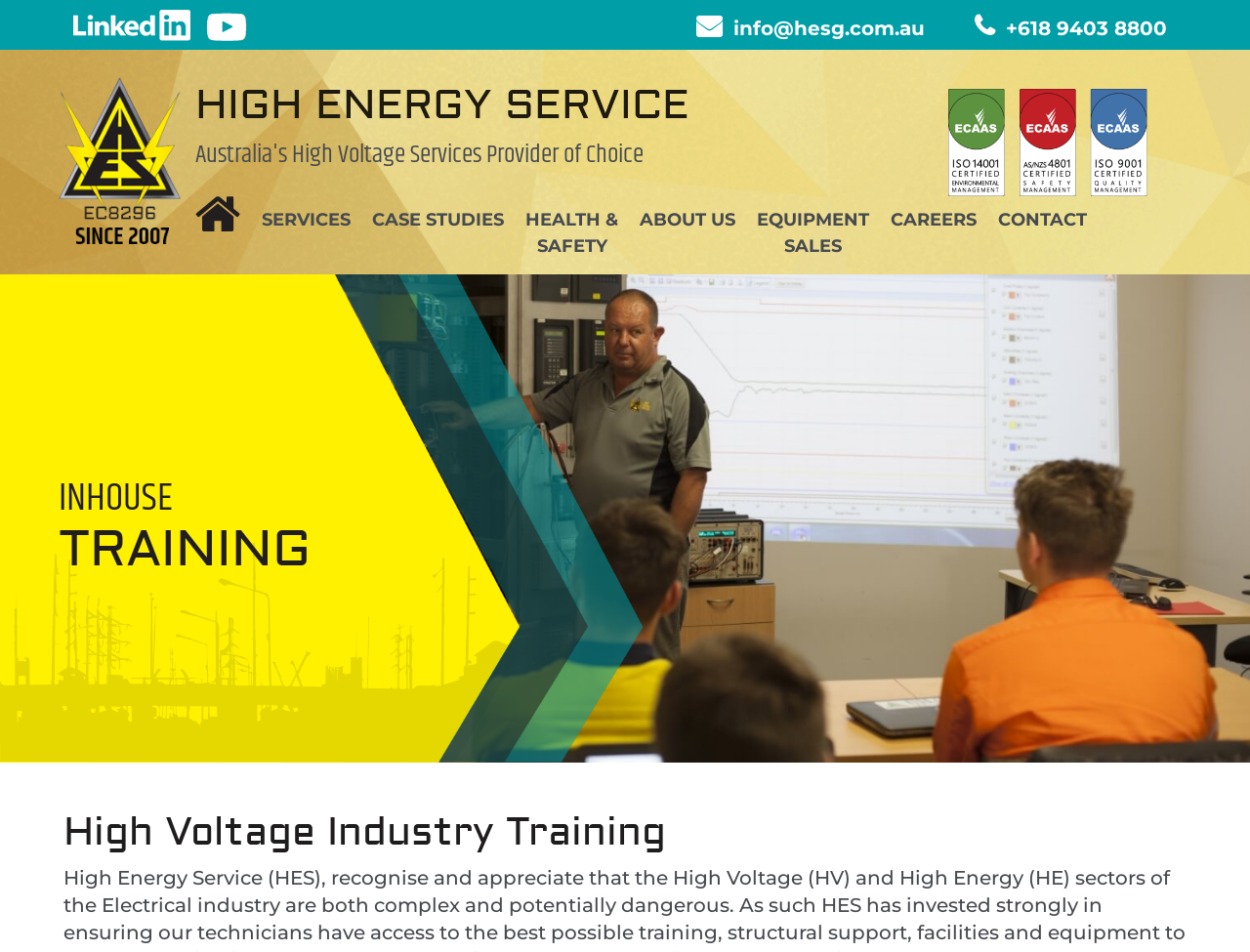What is the industry related to the training?
Make sure to answer the question with a detailed and comprehensive explanation.

The industry related to the training is 'High Voltage' which is indicated by the heading 'High Voltage Industry Training' at the bottom of the webpage.